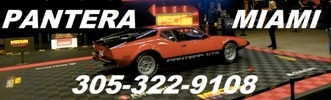Give a short answer using one word or phrase for the question:
What is the contact number displayed on the image?

305-322-9108